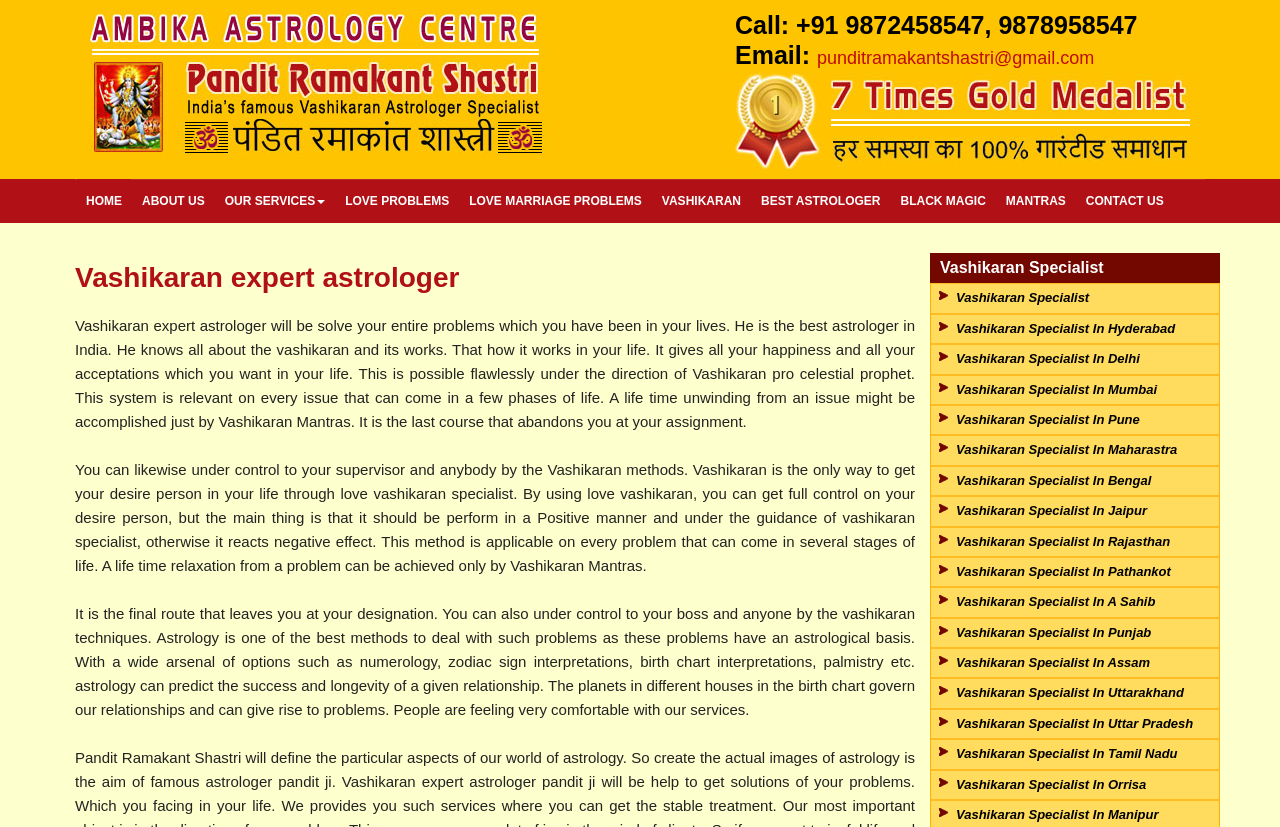Summarize the webpage in an elaborate manner.

This webpage is about Vashikaran expert astrologer specialist in India, Punjab. At the top, there is a link and an image with the same description, "indian vashikaran specialist in india punjab ludhiana black magic kala jadu pandit ramakant shastri". Below this, there are contact details, including a phone number and an email address, accompanied by an image of a vashikaran specialist.

On the left side, there is a navigation menu with 9 links: "HOME", "ABOUT US", "OUR SERVICES", "LOVE PROBLEMS", "LOVE MARRIAGE PROBLEMS", "VASHIKARAN", "BEST ASTROLOGER", "BLACK MAGIC", and "CONTACT US". 

In the main content area, there is a heading "Vashikaran expert astrologer" followed by a paragraph of text explaining the benefits of vashikaran techniques and astrology in dealing with relationship problems. Below this, there is a subheading "Vashikaran Specialist" and 14 links to different locations where vashikaran specialist services are available, including Hyderabad, Delhi, Mumbai, Pune, and others.